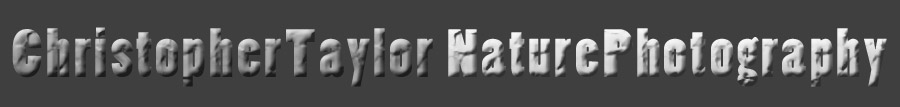Review the image closely and give a comprehensive answer to the question: What is represented by the logo of Christopher Taylor Nature Photography?

The logo not only serves as a visual identity for Christopher Taylor's brand but also represents the photographer's expertise in capturing the beauty of the natural world, particularly in the realm of bird photography.